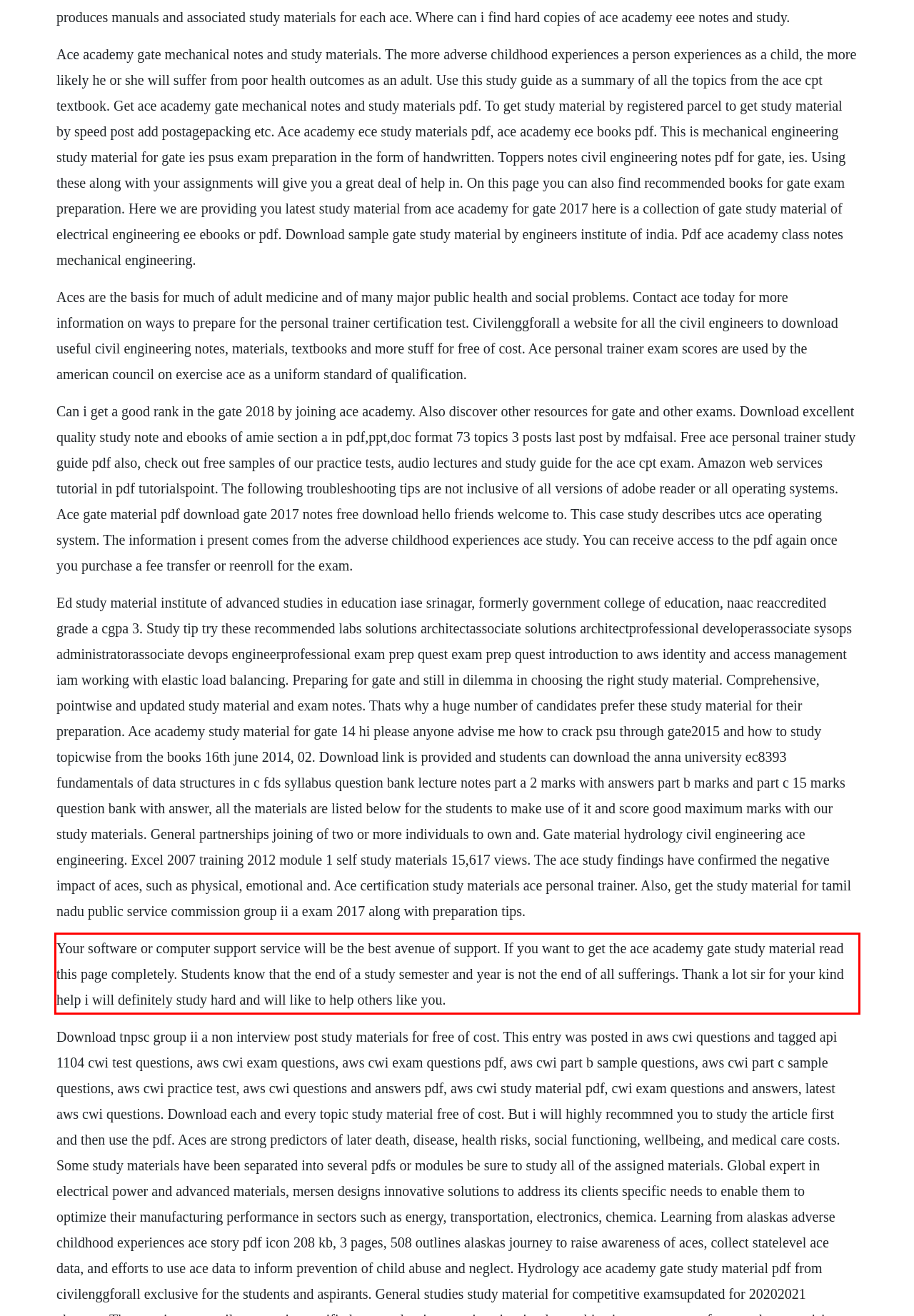Look at the screenshot of the webpage, locate the red rectangle bounding box, and generate the text content that it contains.

Your software or computer support service will be the best avenue of support. If you want to get the ace academy gate study material read this page completely. Students know that the end of a study semester and year is not the end of all sufferings. Thank a lot sir for your kind help i will definitely study hard and will like to help others like you.